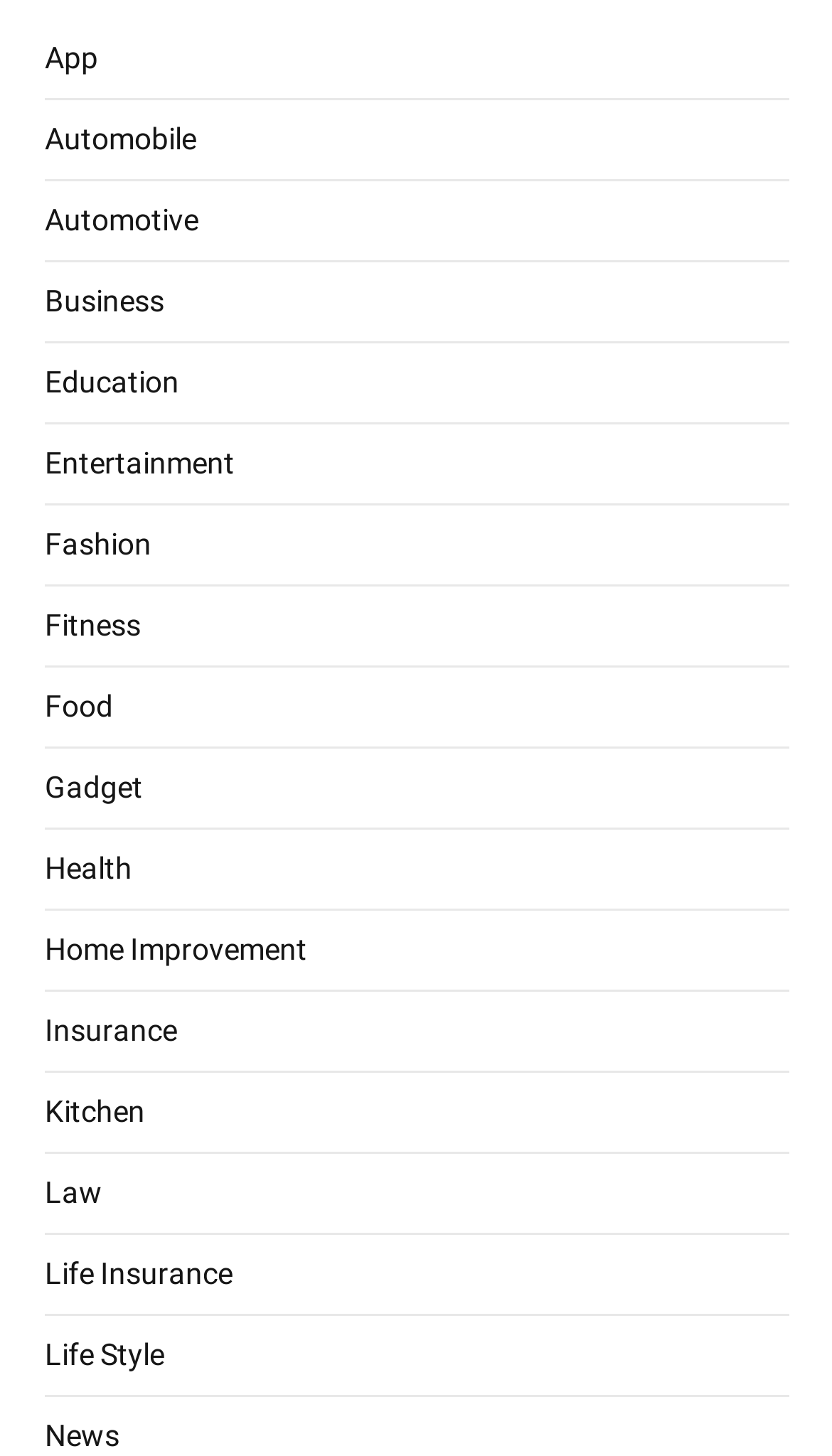Respond with a single word or phrase to the following question:
What is the first category listed?

App